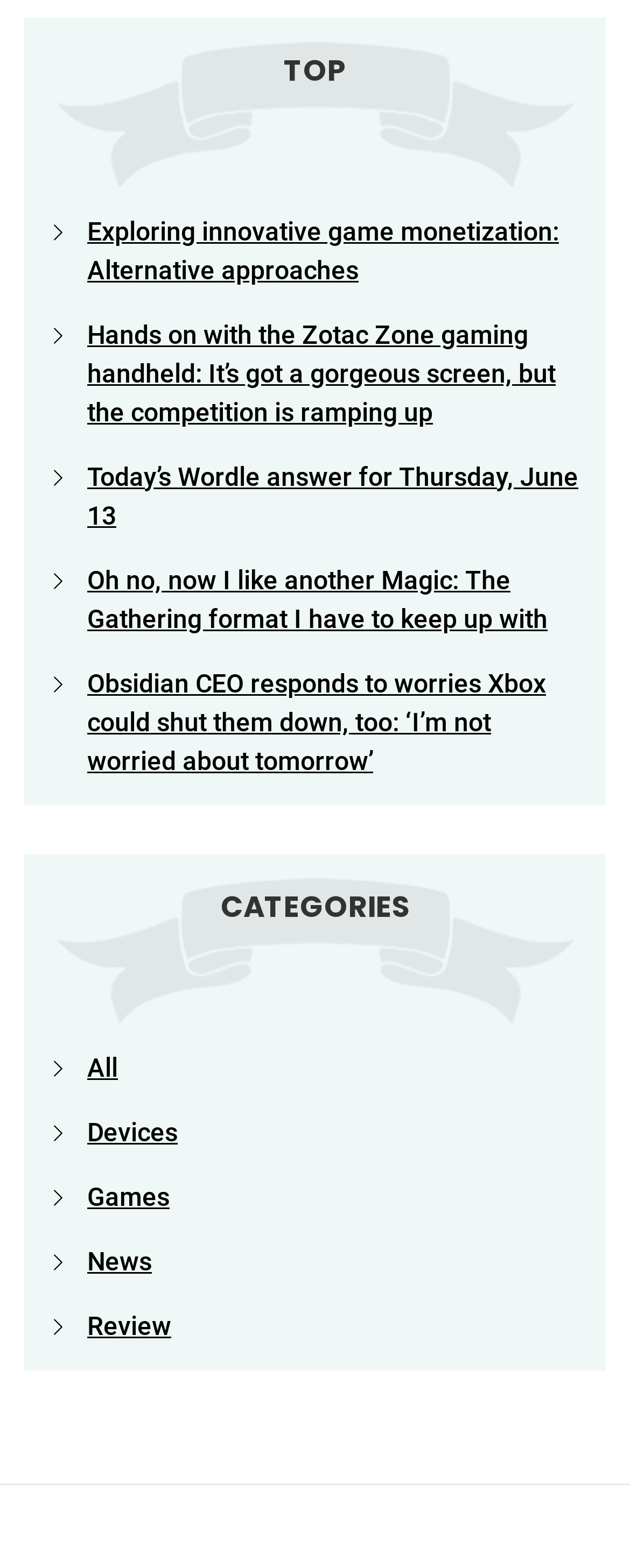Determine the bounding box coordinates for the UI element described. Format the coordinates as (top-left x, top-left y, bottom-right x, bottom-right y) and ensure all values are between 0 and 1. Element description: News

[0.138, 0.794, 0.241, 0.814]